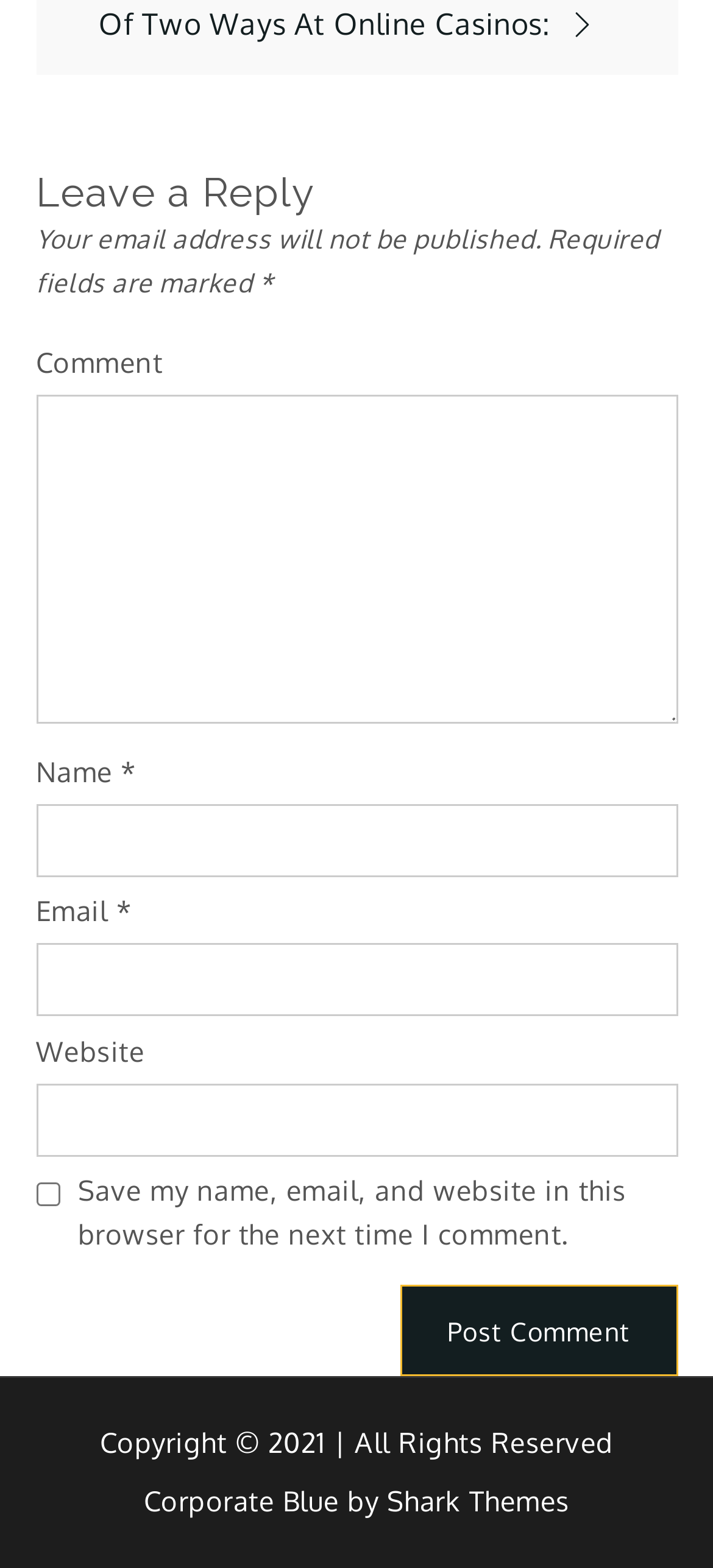Give the bounding box coordinates for the element described as: "parent_node: Email * aria-describedby="email-notes" name="email"".

[0.05, 0.602, 0.95, 0.648]